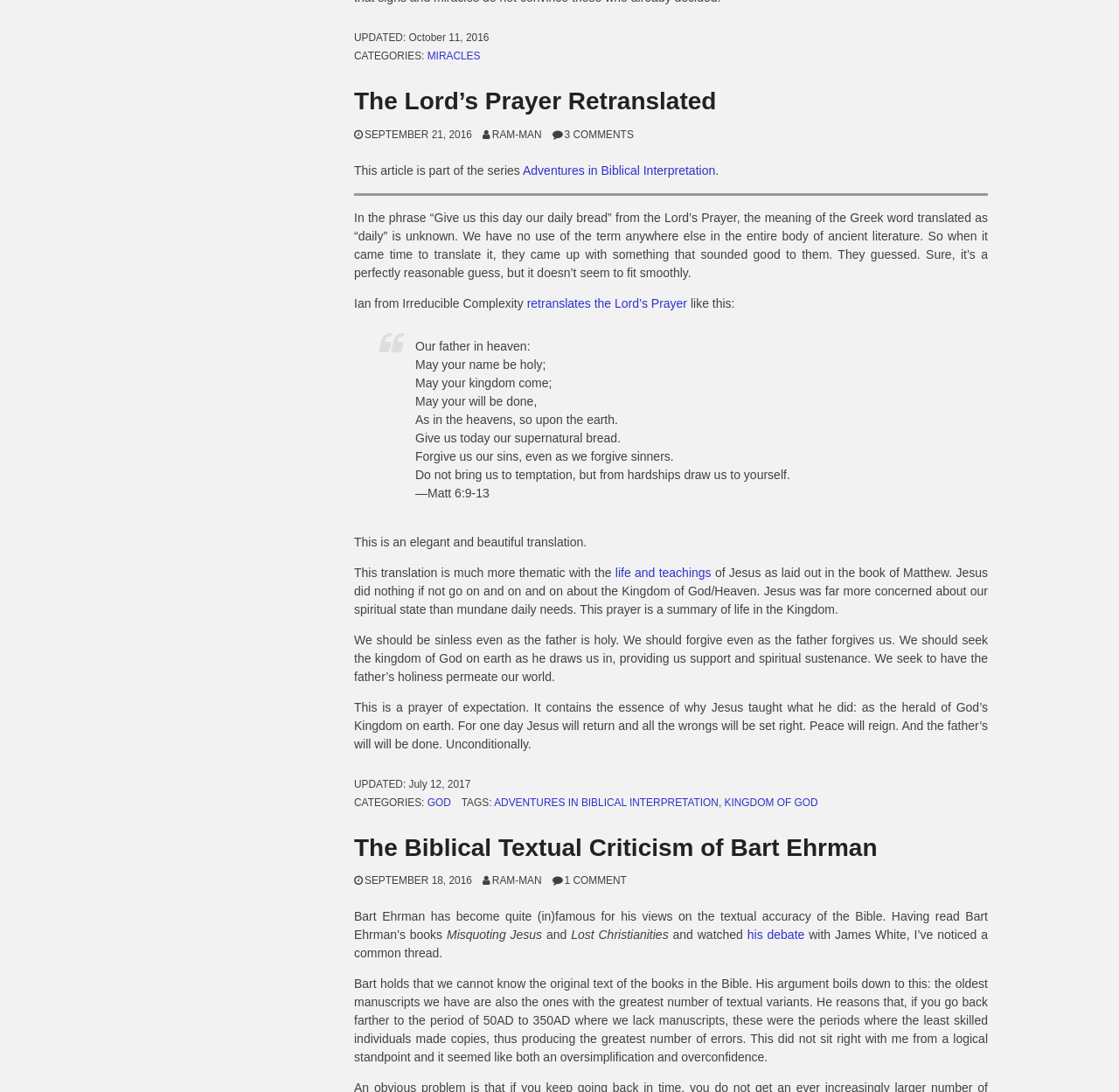Determine the bounding box for the UI element described here: "October 11, 2016".

[0.365, 0.029, 0.437, 0.04]